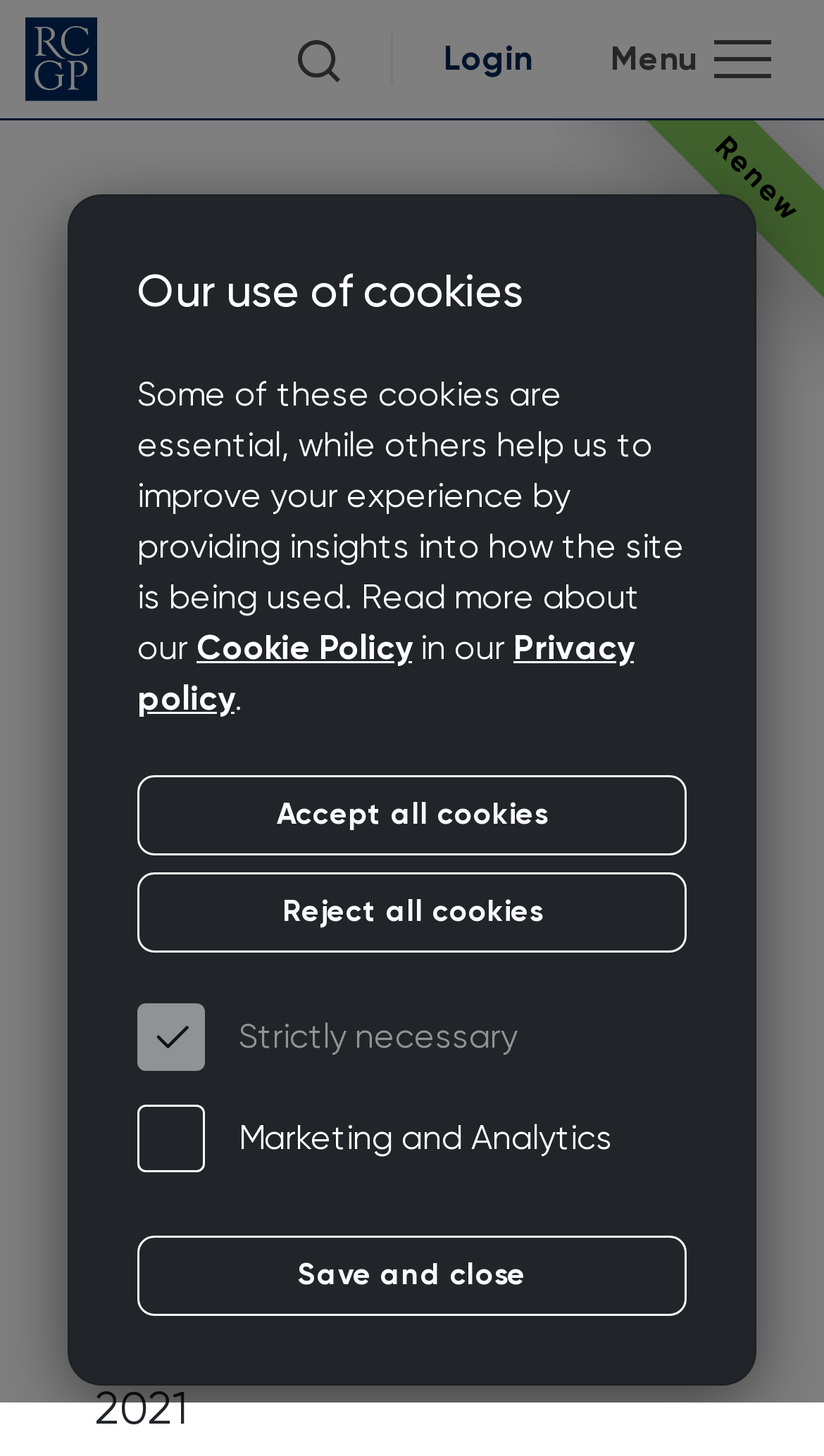What is the date of the publication?
Look at the image and answer the question using a single word or phrase.

08 October 2021